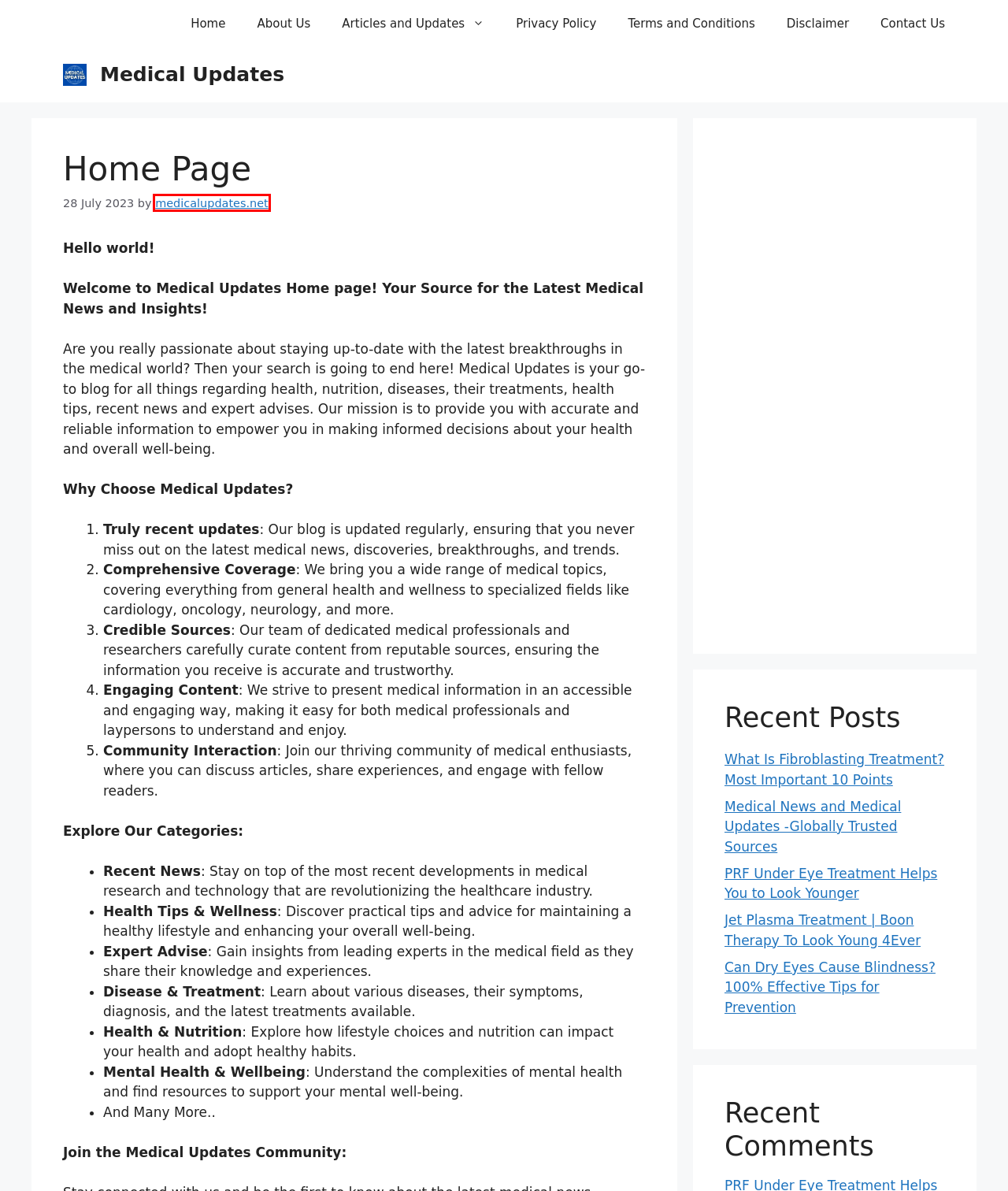With the provided screenshot showing a webpage and a red bounding box, determine which webpage description best fits the new page that appears after clicking the element inside the red box. Here are the options:
A. Privacy Policy - Medical Updates
B. Articles and Updates - Medical Updates
C. Terms and Conditions - Medical Updates
D. Contact Us - Medical Updates
E. Disclaimer - Medical Updates
F. About Us - Medical Updates
G. medicalupdates.net - Medical Updates
H. Medical Updates - Globally Trusted Source For Medical Updates

G